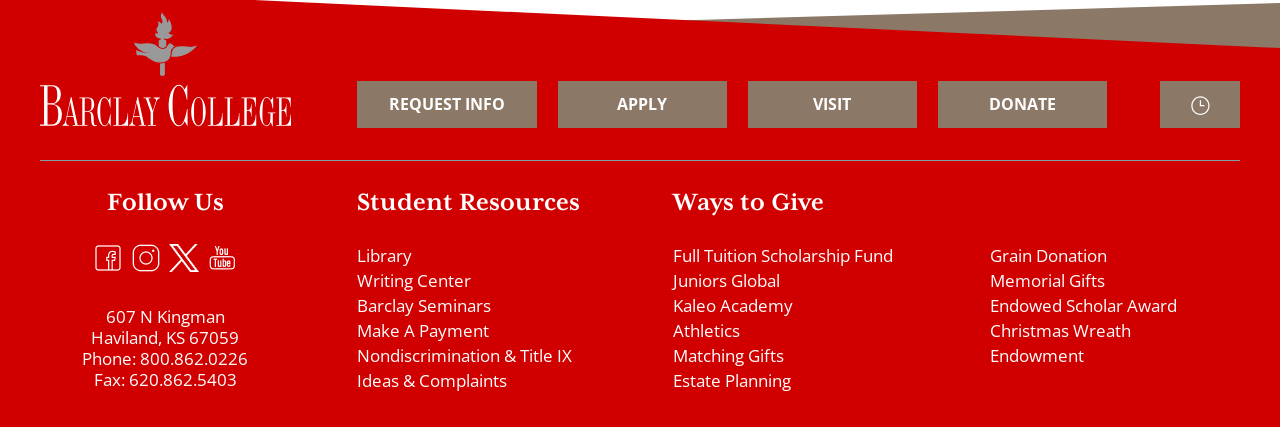Please identify the bounding box coordinates of the element that needs to be clicked to perform the following instruction: "Visit the library".

[0.279, 0.572, 0.321, 0.626]